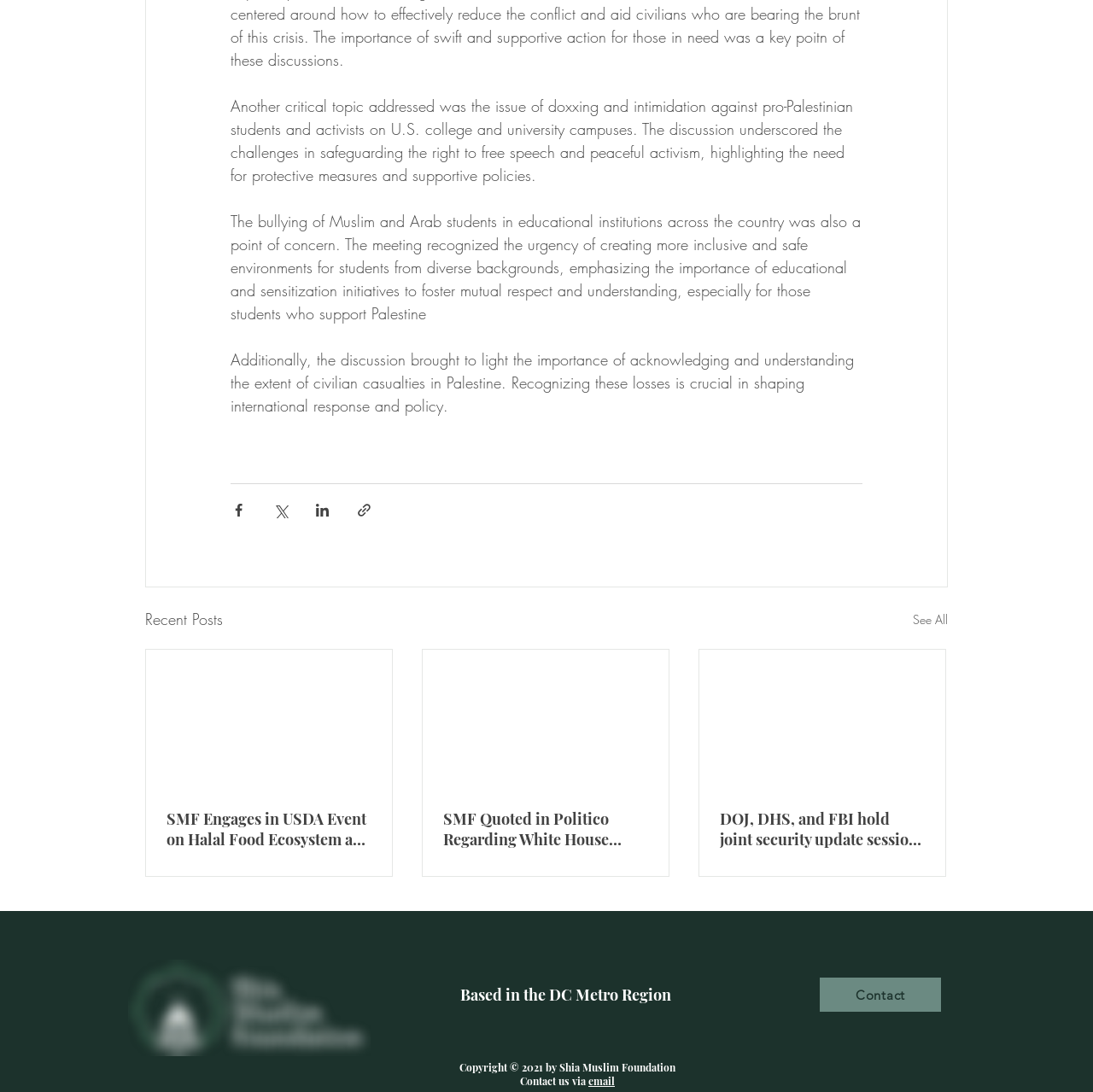Please specify the coordinates of the bounding box for the element that should be clicked to carry out this instruction: "Contact us". The coordinates must be four float numbers between 0 and 1, formatted as [left, top, right, bottom].

[0.75, 0.895, 0.861, 0.927]